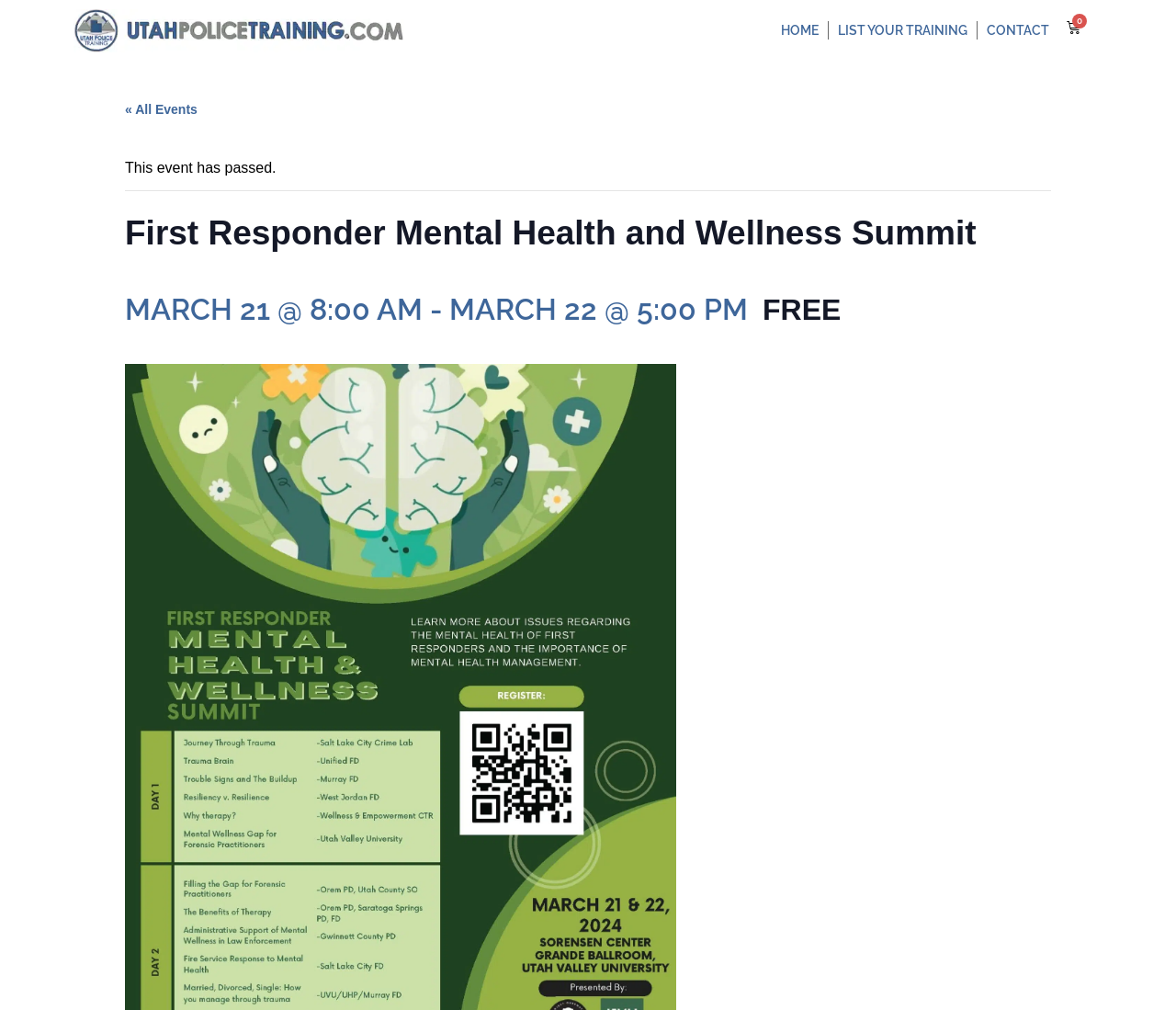Locate the UI element described by alt="Utah Police Training Logo" and provide its bounding box coordinates. Use the format (top-left x, top-left y, bottom-right x, bottom-right y) with all values as floating point numbers between 0 and 1.

[0.062, 0.009, 0.344, 0.052]